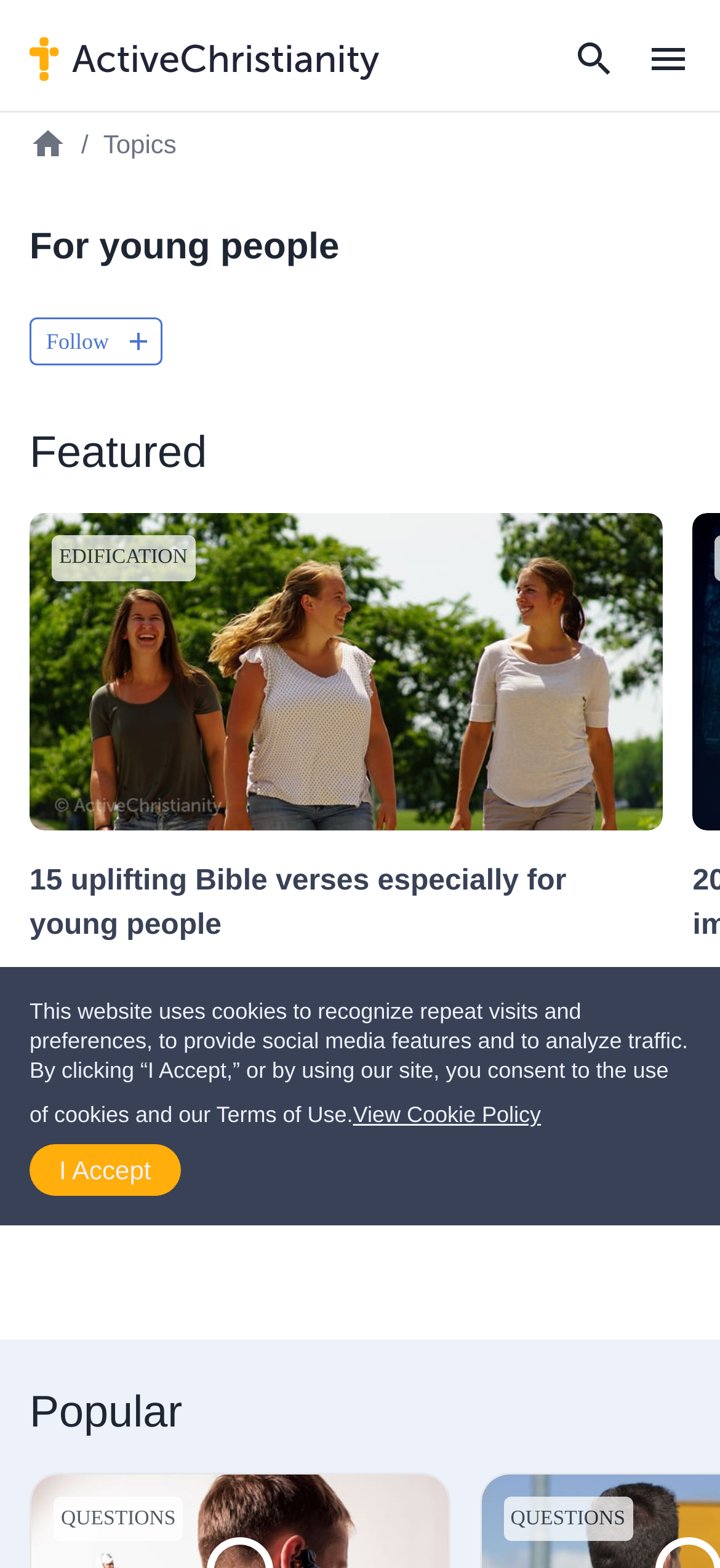Locate the bounding box coordinates of the element to click to perform the following action: 'Watch the video'. The coordinates should be given as four float values between 0 and 1, in the form of [left, top, right, bottom].

[0.041, 0.755, 0.092, 0.779]